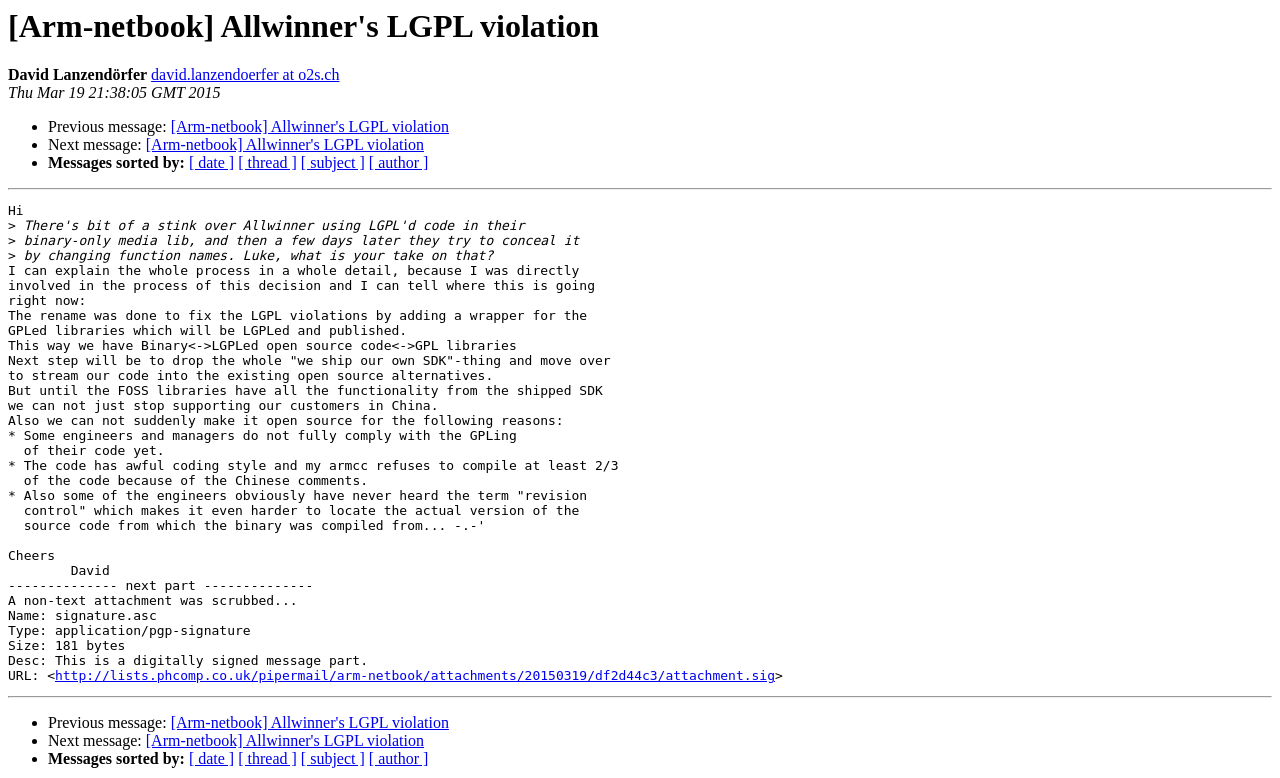Kindly respond to the following question with a single word or a brief phrase: 
Who is the author of this message?

David Lanzendörfer